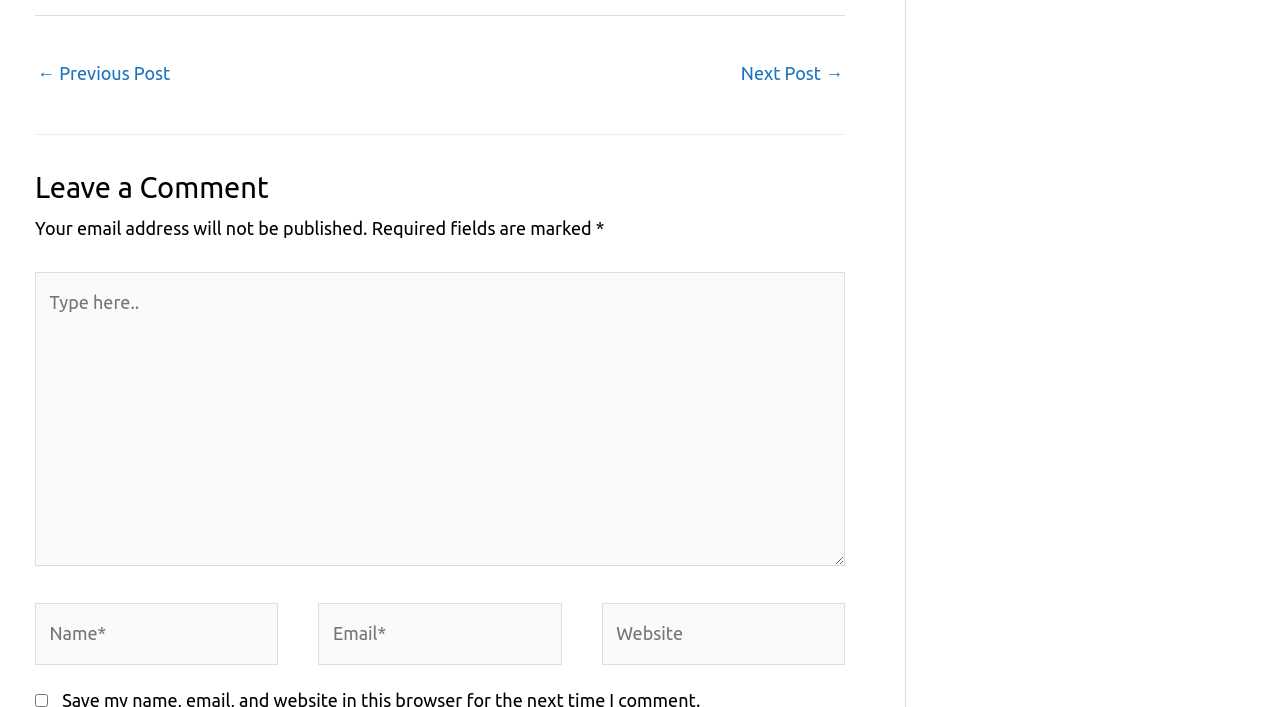Bounding box coordinates should be in the format (top-left x, top-left y, bottom-right x, bottom-right y) and all values should be floating point numbers between 0 and 1. Determine the bounding box coordinate for the UI element described as: parent_node: Website name="url" placeholder="Website"

[0.47, 0.852, 0.66, 0.94]